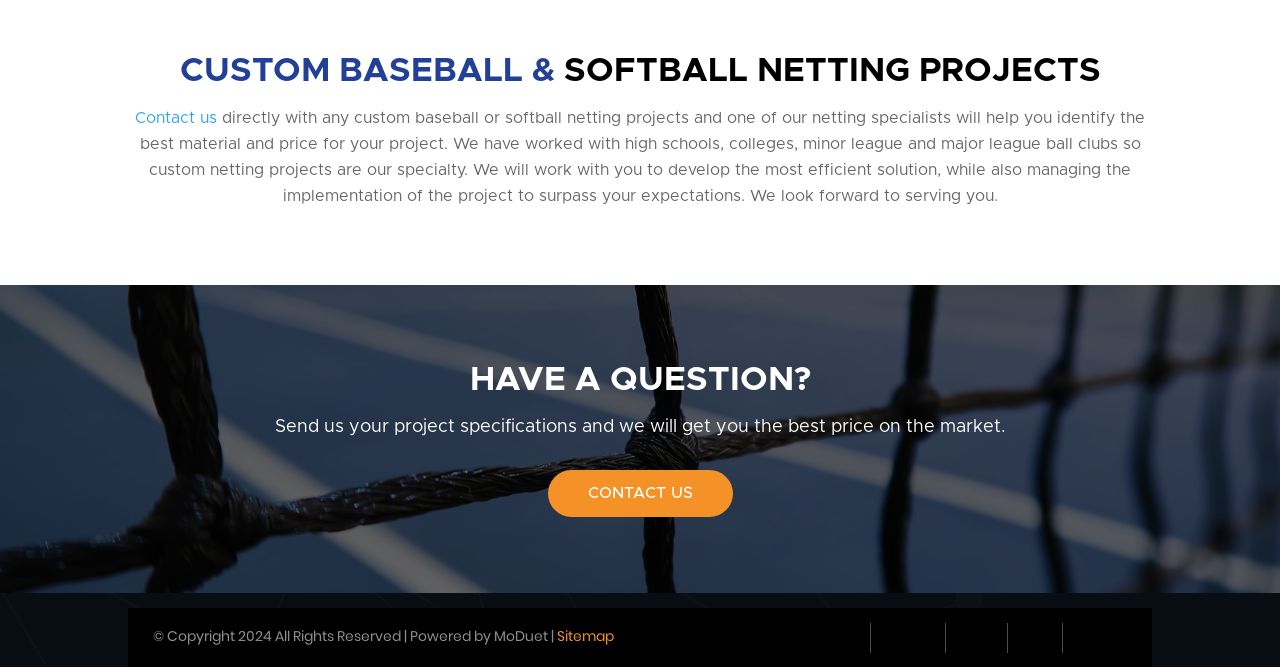How many images are present at the bottom of the webpage?
Please provide a single word or phrase as your answer based on the screenshot.

5